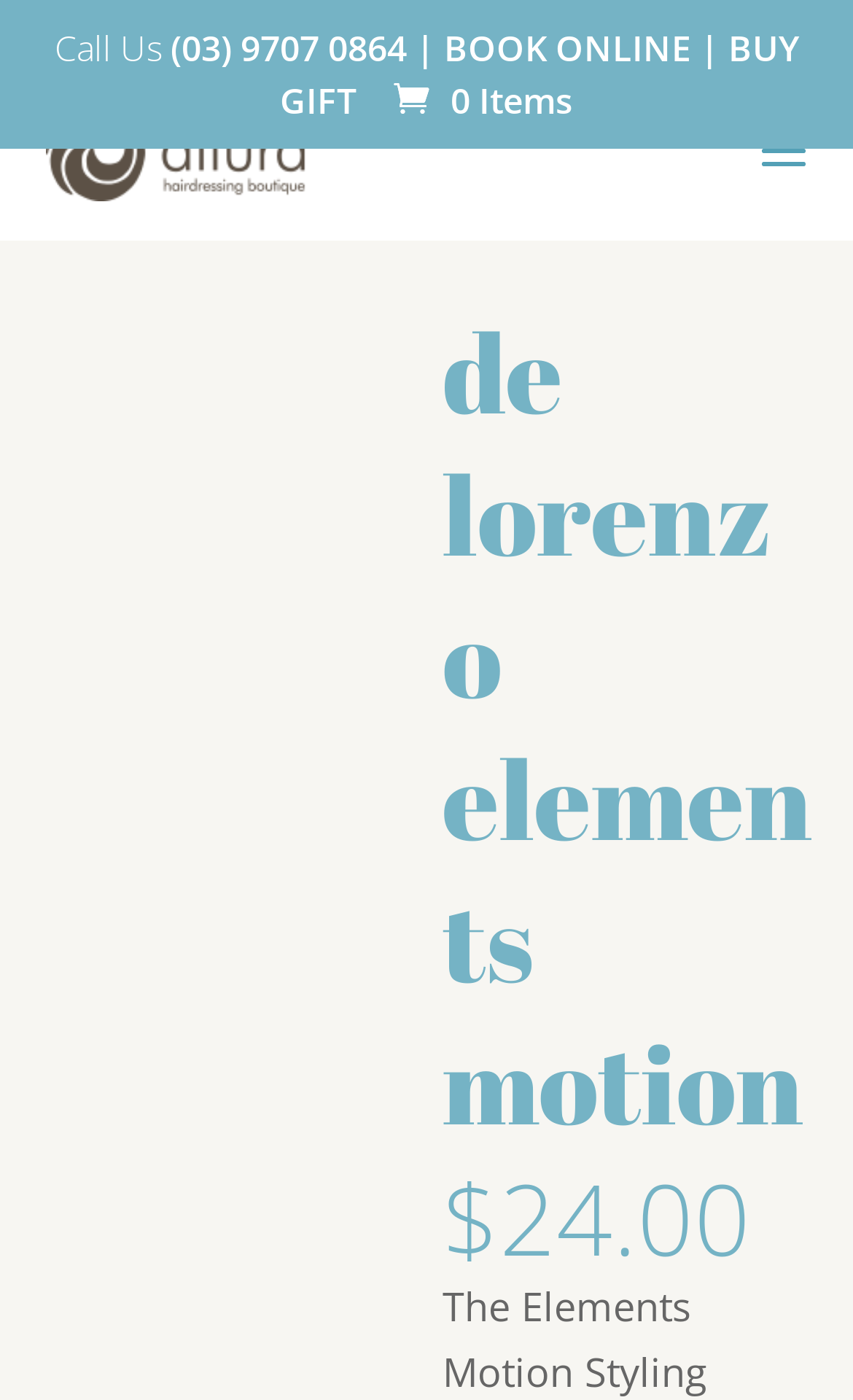Based on the element description, predict the bounding box coordinates (top-left x, top-left y, bottom-right x, bottom-right y) for the UI element in the screenshot: BOOK ONLINE

[0.52, 0.017, 0.81, 0.052]